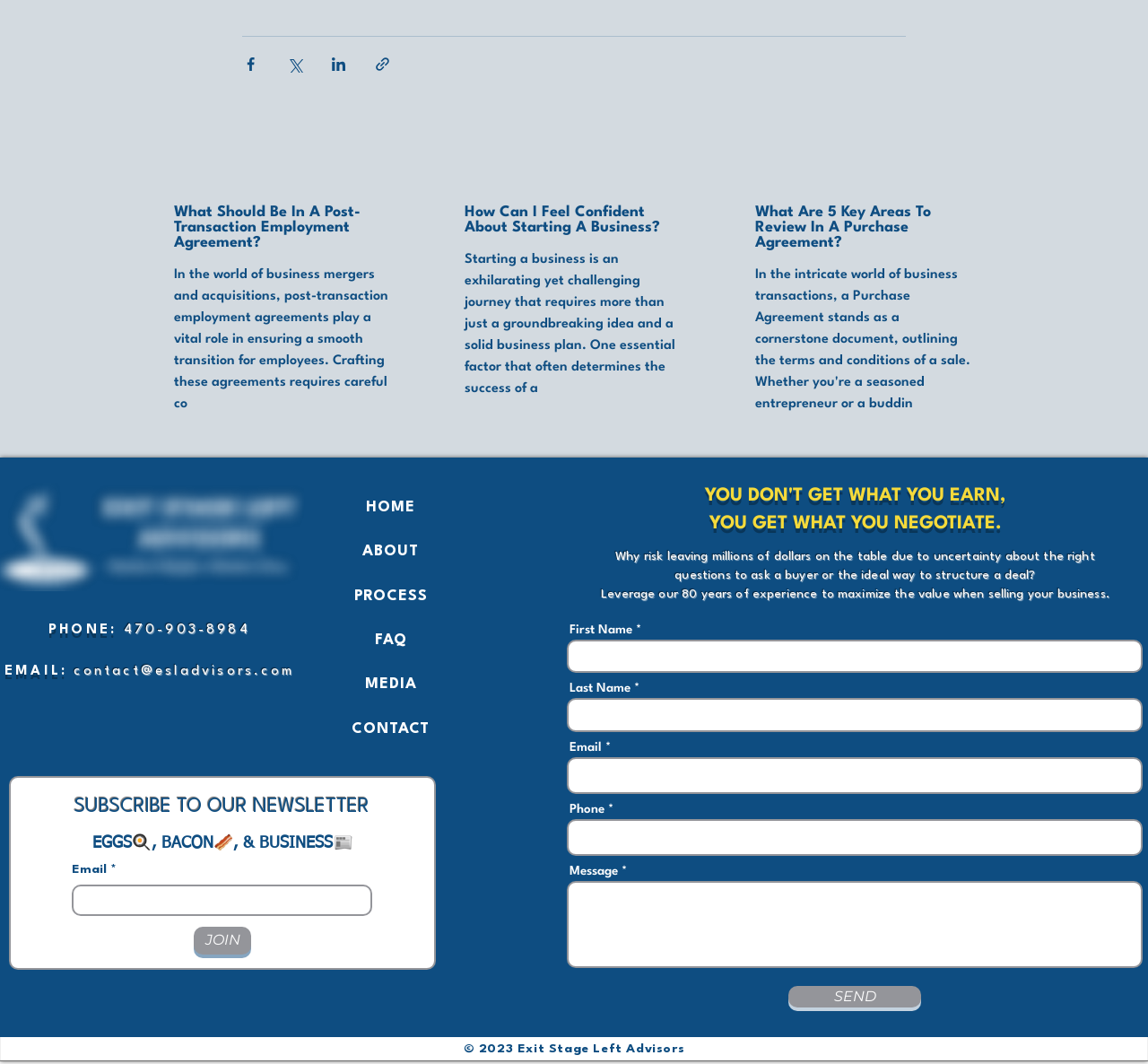Please determine the bounding box coordinates of the element to click on in order to accomplish the following task: "Visit the contact page". Ensure the coordinates are four float numbers ranging from 0 to 1, i.e., [left, top, right, bottom].

[0.298, 0.668, 0.382, 0.703]